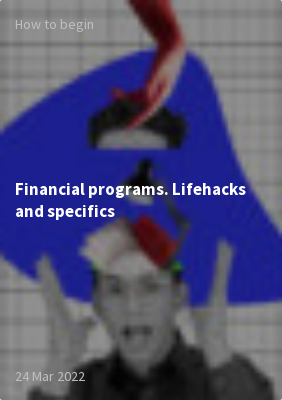Is the central figure in the image male?
Please provide a single word or phrase as your answer based on the image.

Unknown